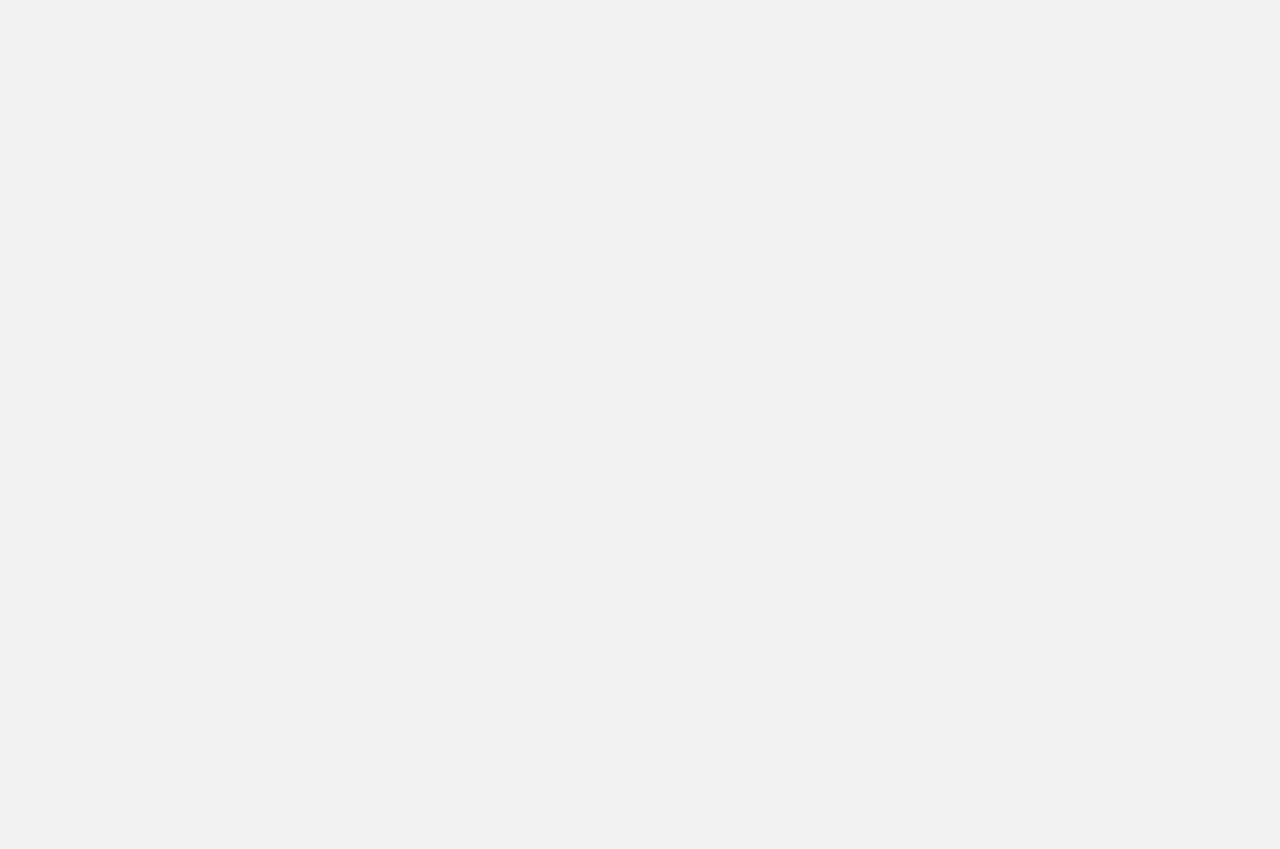Please identify the bounding box coordinates of the element on the webpage that should be clicked to follow this instruction: "Click on the '+1' button". The bounding box coordinates should be given as four float numbers between 0 and 1, formatted as [left, top, right, bottom].

[0.645, 0.035, 0.657, 0.061]